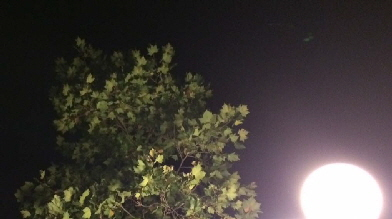Respond to the following question with a brief word or phrase:
What is the source of light in the image?

street lamp